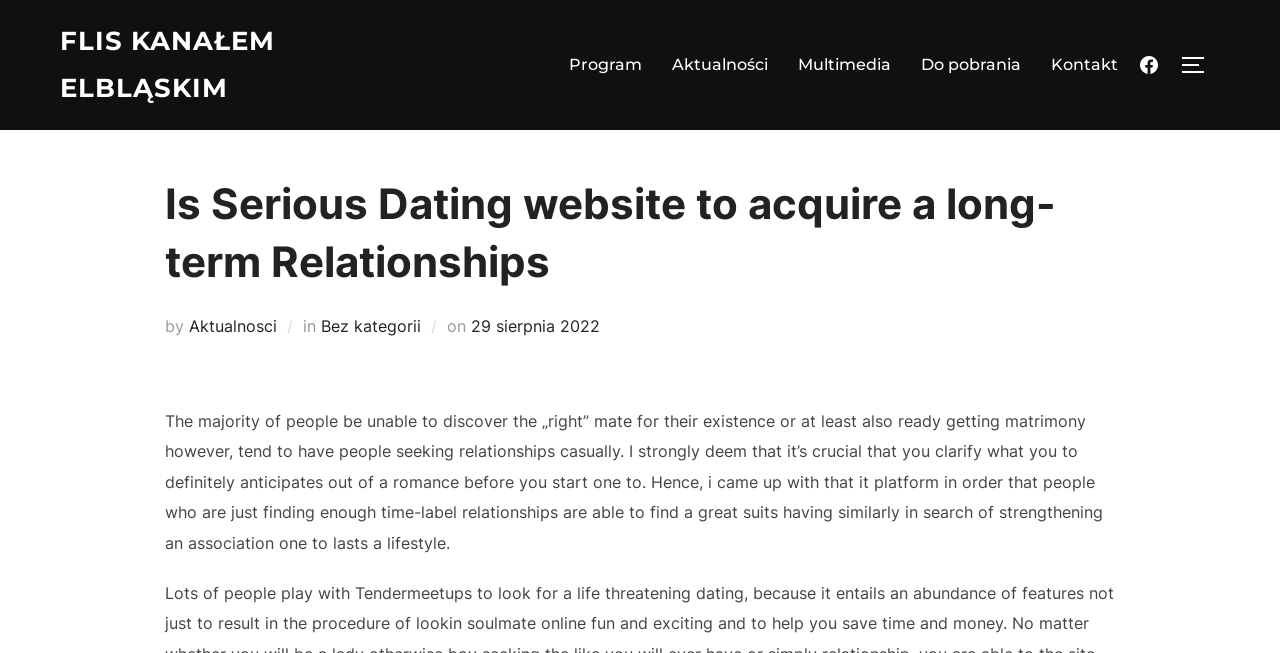Please find the bounding box coordinates in the format (top-left x, top-left y, bottom-right x, bottom-right y) for the given element description. Ensure the coordinates are floating point numbers between 0 and 1. Description: Kontakt

[0.821, 0.07, 0.873, 0.128]